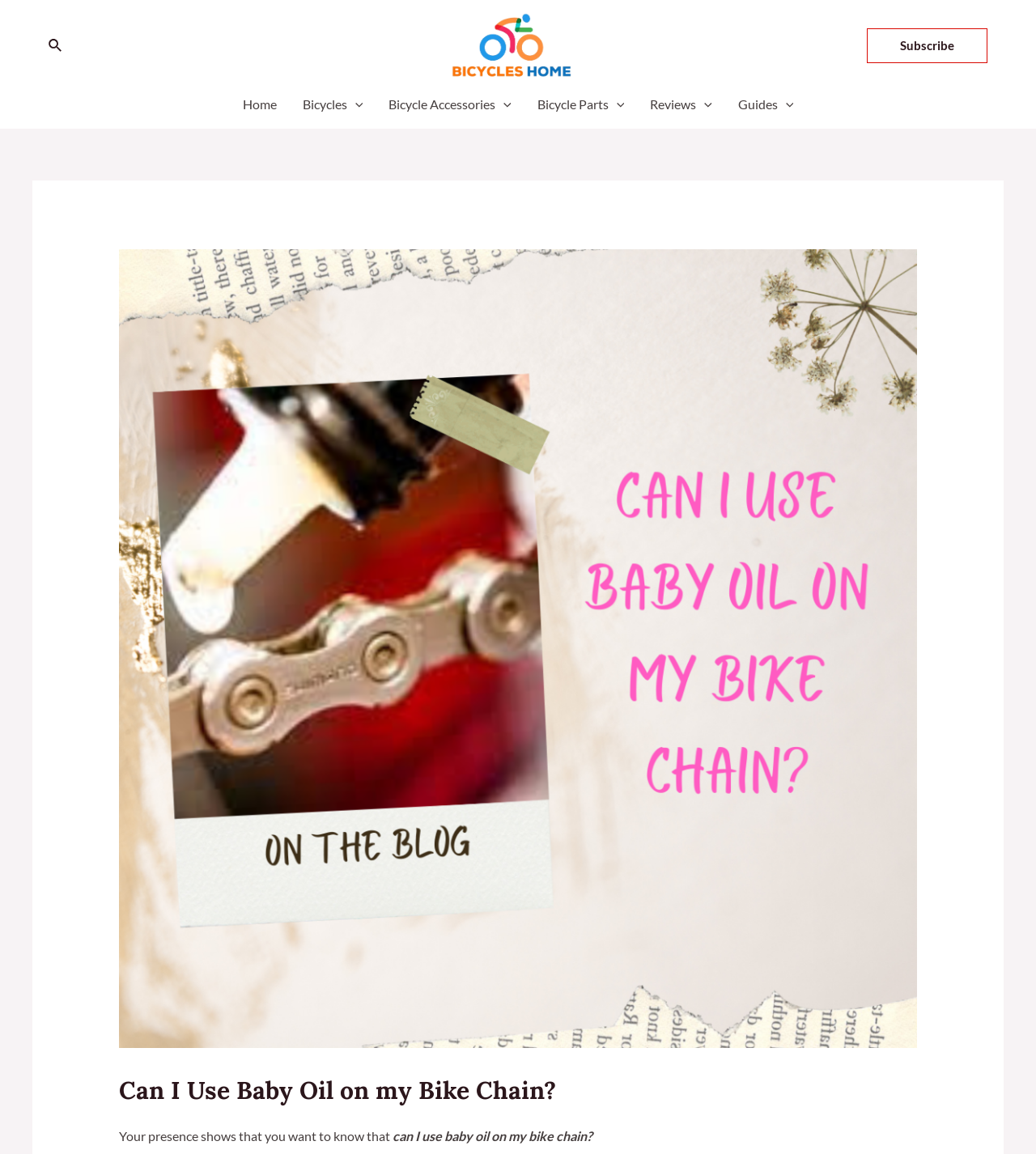Using the element description provided, determine the bounding box coordinates in the format (top-left x, top-left y, bottom-right x, bottom-right y). Ensure that all values are floating point numbers between 0 and 1. Element description: Bicycles

[0.279, 0.08, 0.363, 0.101]